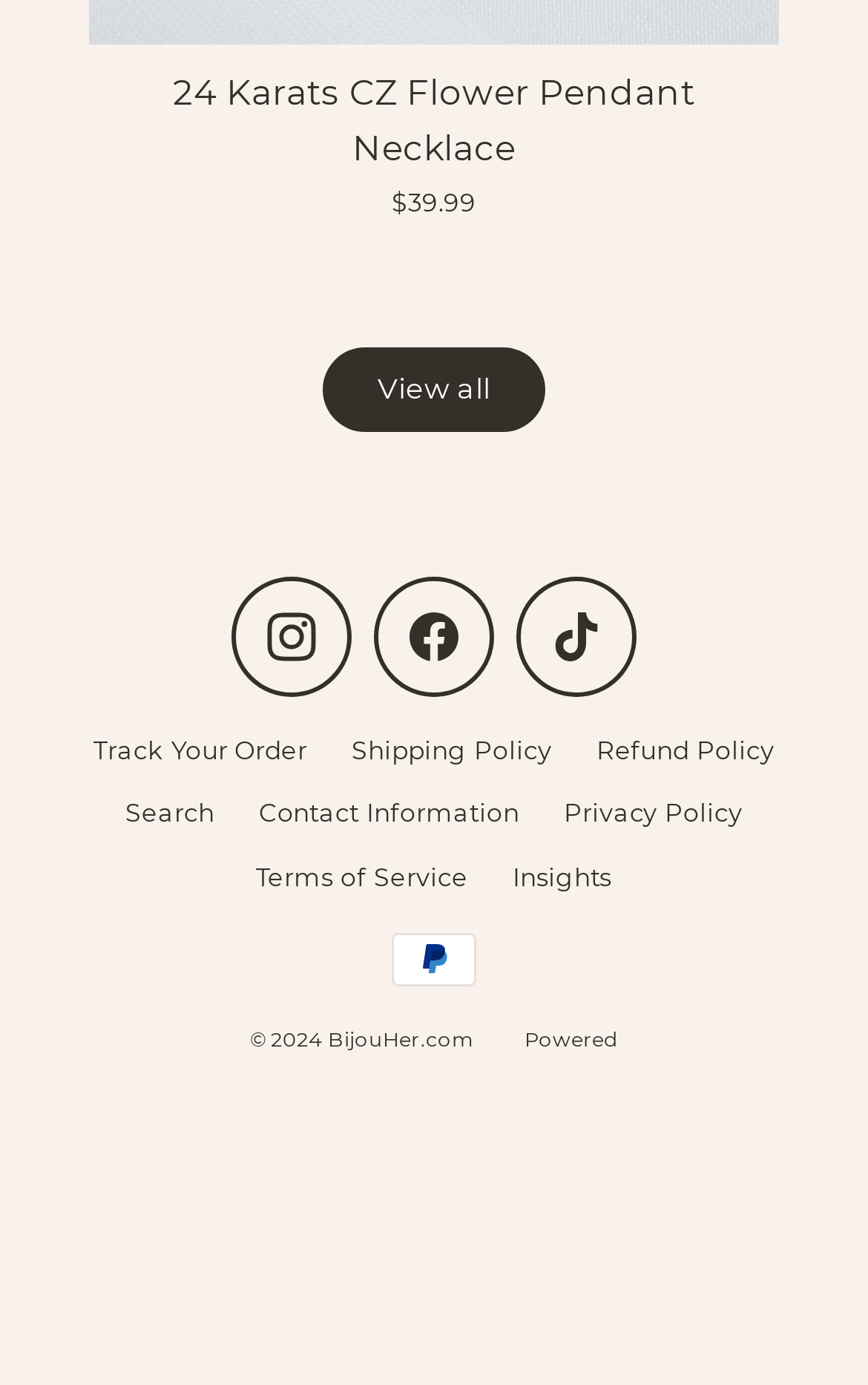Using the description: "Terms of Service", identify the bounding box of the corresponding UI element in the screenshot.

[0.27, 0.611, 0.565, 0.657]